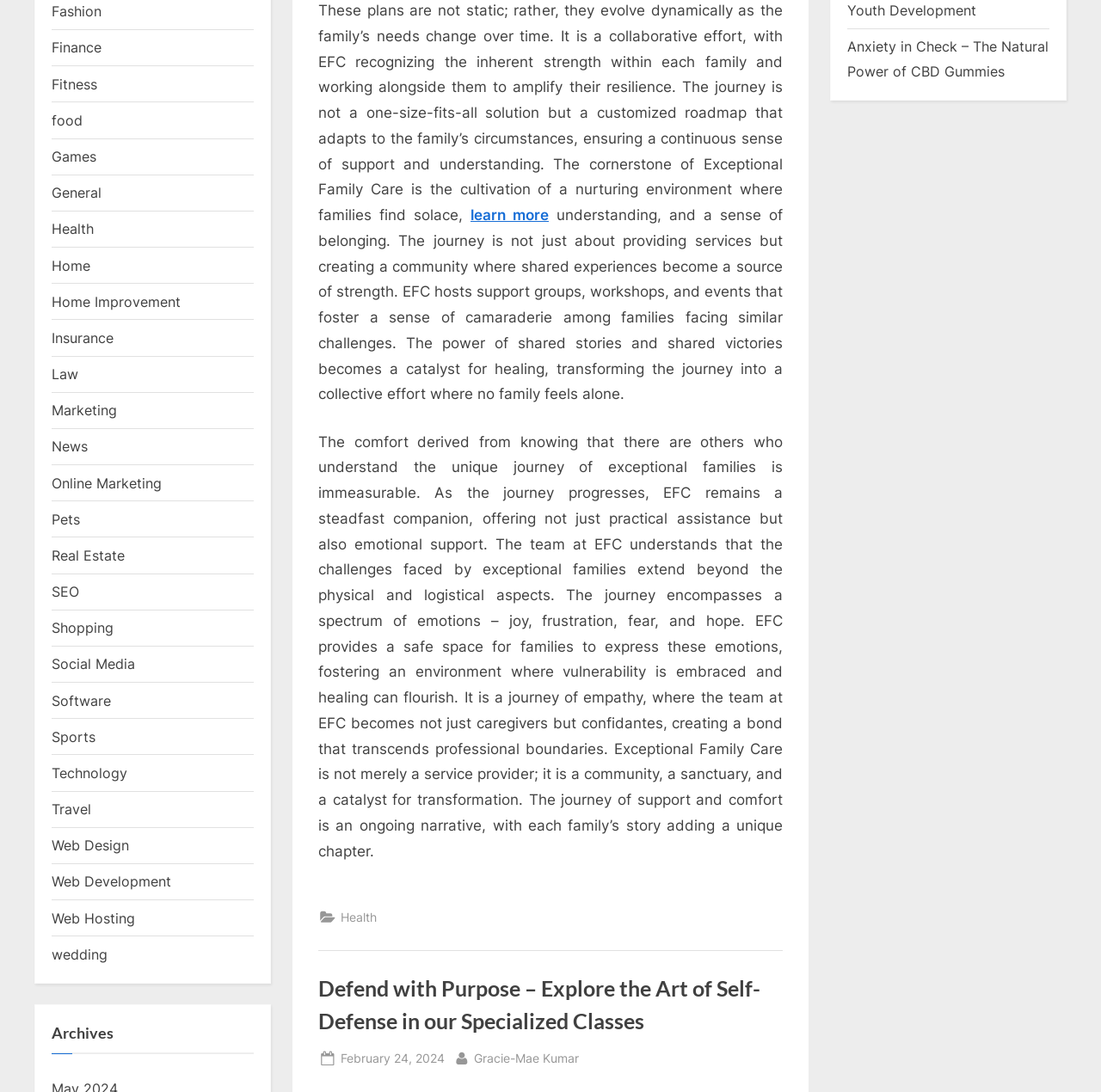Find the bounding box coordinates of the clickable region needed to perform the following instruction: "learn more about Exceptional Family Care". The coordinates should be provided as four float numbers between 0 and 1, i.e., [left, top, right, bottom].

[0.427, 0.189, 0.498, 0.205]